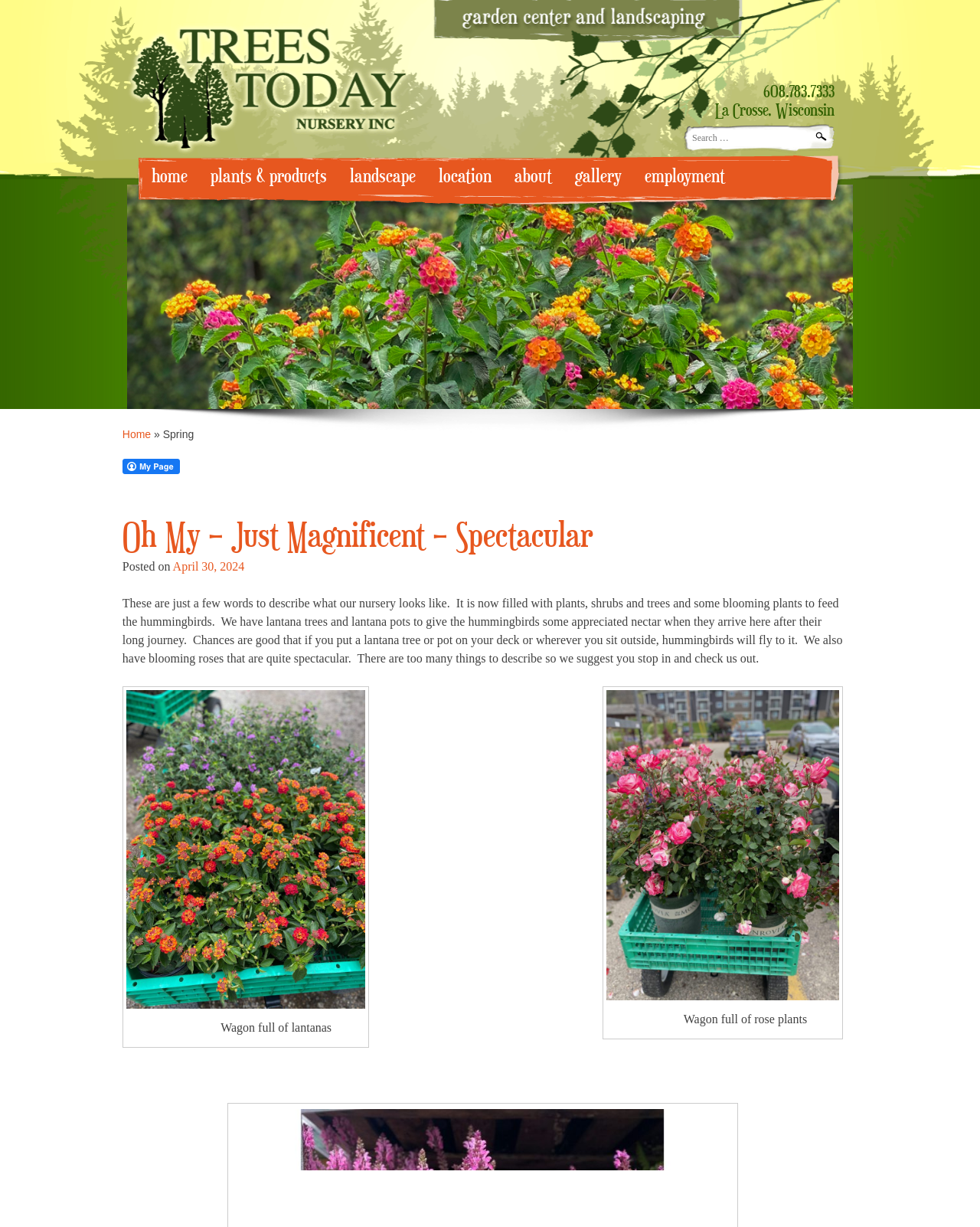Indicate the bounding box coordinates of the element that needs to be clicked to satisfy the following instruction: "Go to the home page". The coordinates should be four float numbers between 0 and 1, i.e., [left, top, right, bottom].

[0.155, 0.133, 0.191, 0.156]